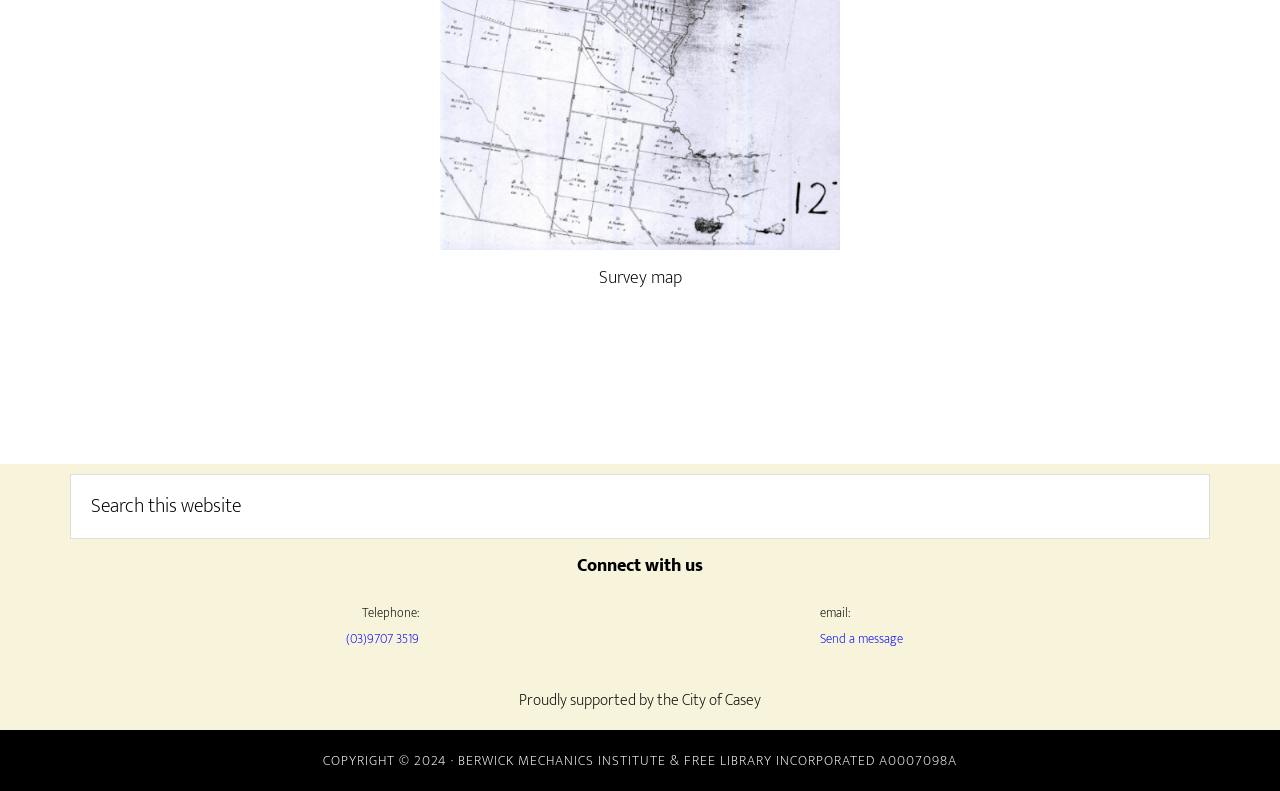Give a concise answer using only one word or phrase for this question:
What organization supports the institute?

City of Casey